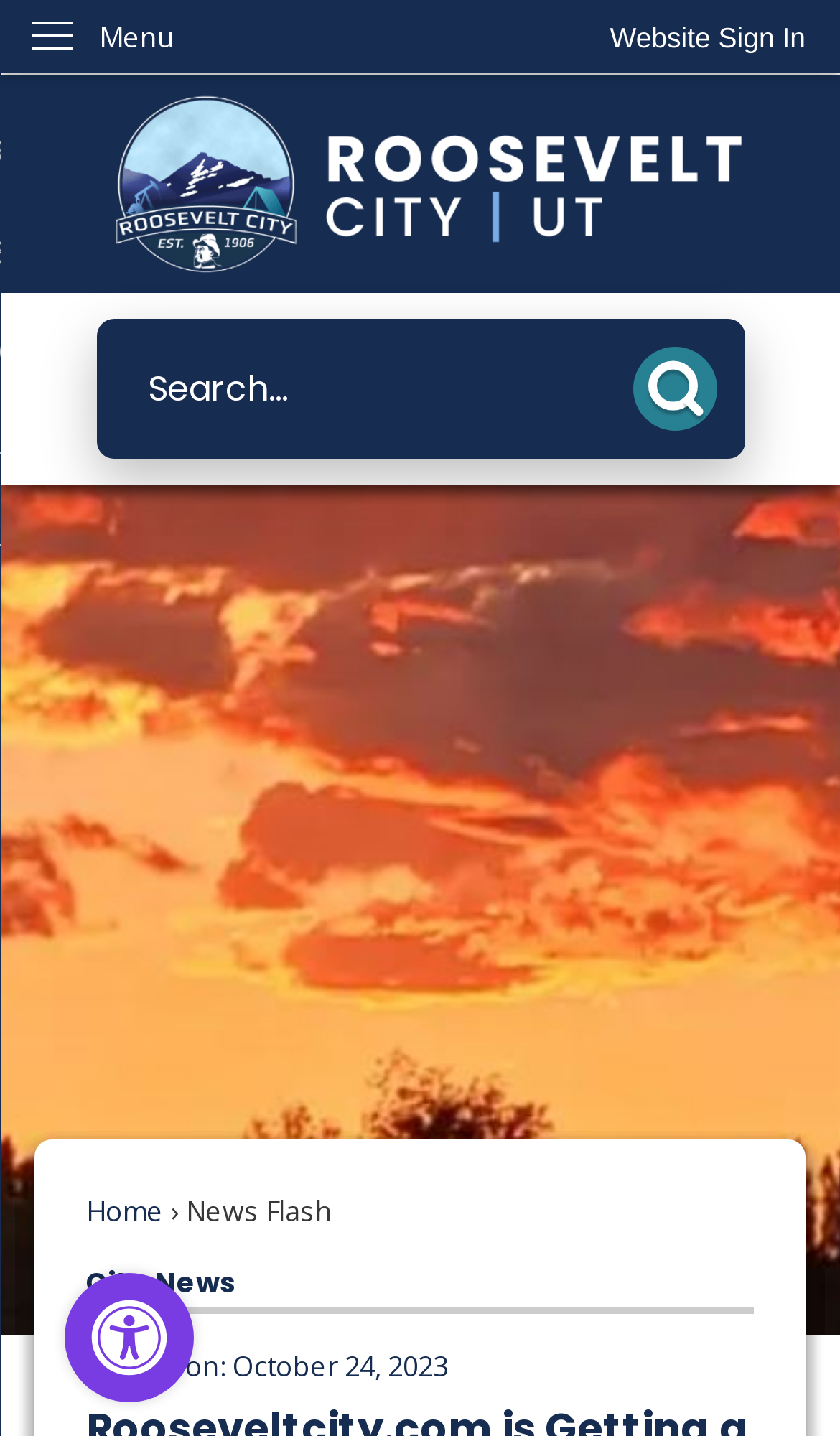Can you pinpoint the bounding box coordinates for the clickable element required for this instruction: "Discover personalization options"? The coordinates should be four float numbers between 0 and 1, i.e., [left, top, right, bottom].

[0.051, 0.872, 0.256, 0.992]